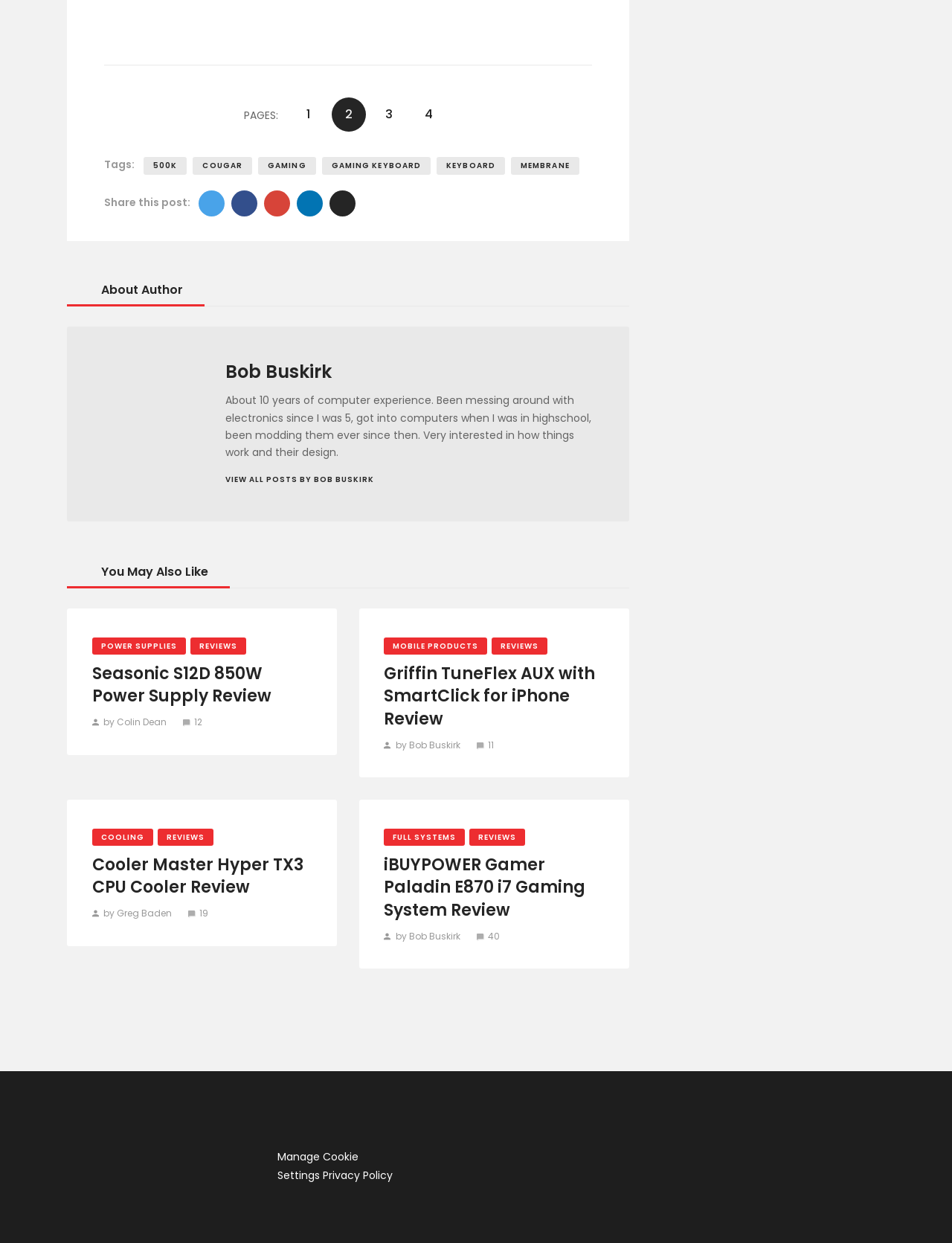Look at the image and answer the question in detail:
How many years of computer experience does the author have?

I found the answer by reading the 'About Author' section where it says 'About 10 years of computer experience'.